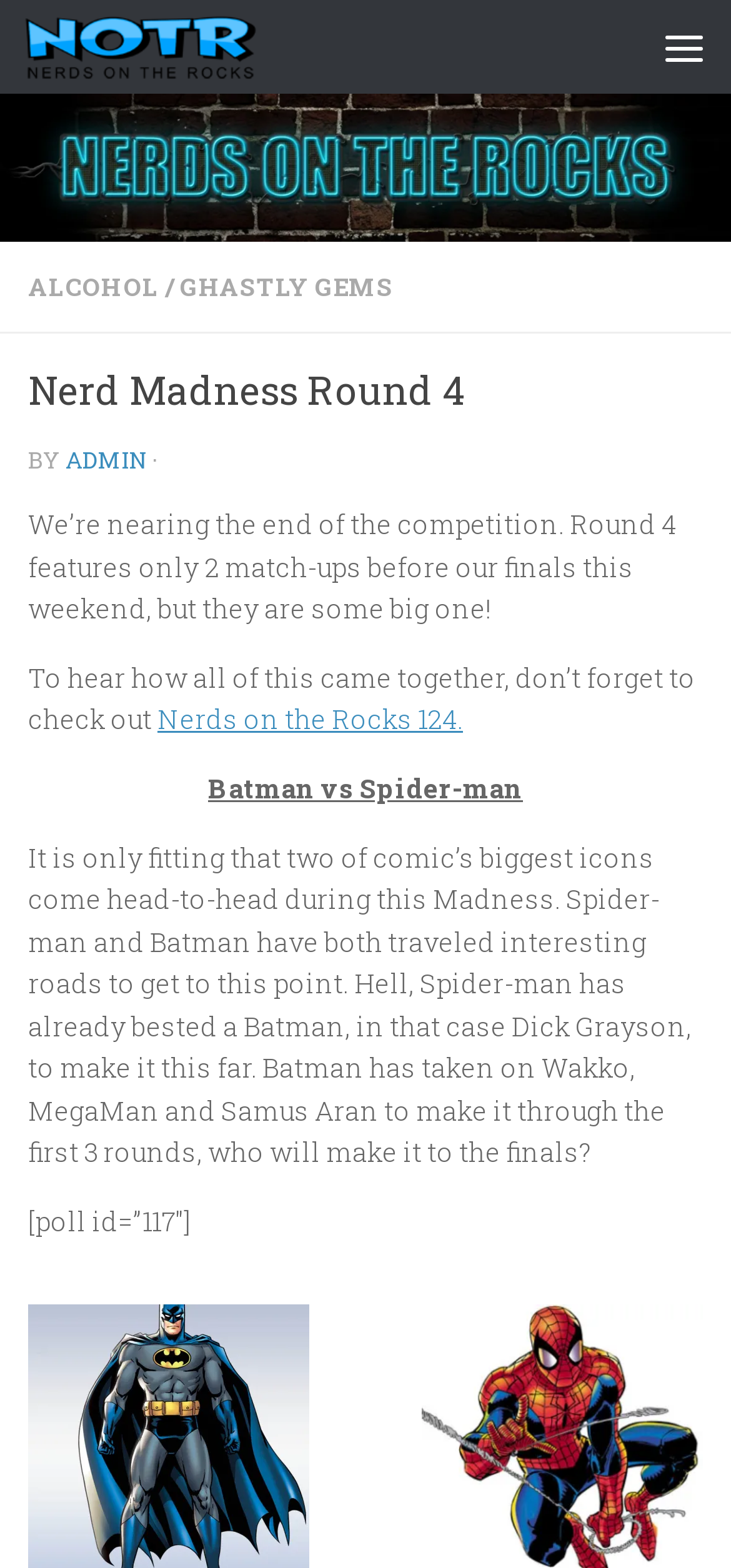What is the topic of the competition?
Could you answer the question in a detailed manner, providing as much information as possible?

The webpage is about Nerd Madness Round 4, which implies that the topic of the competition is Nerd Madness.